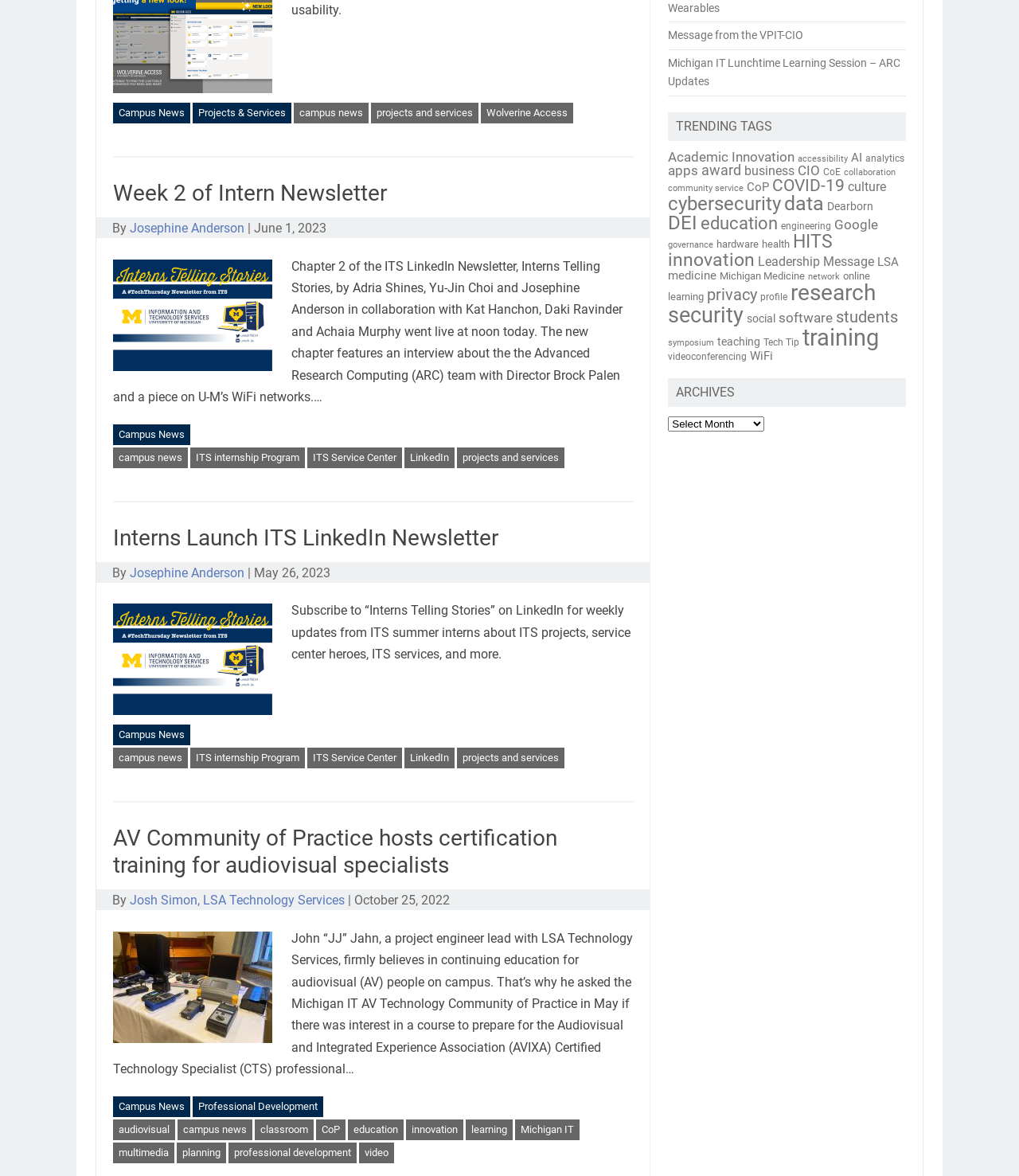Please locate the clickable area by providing the bounding box coordinates to follow this instruction: "Visit the 'ITS internship Program'".

[0.187, 0.38, 0.299, 0.398]